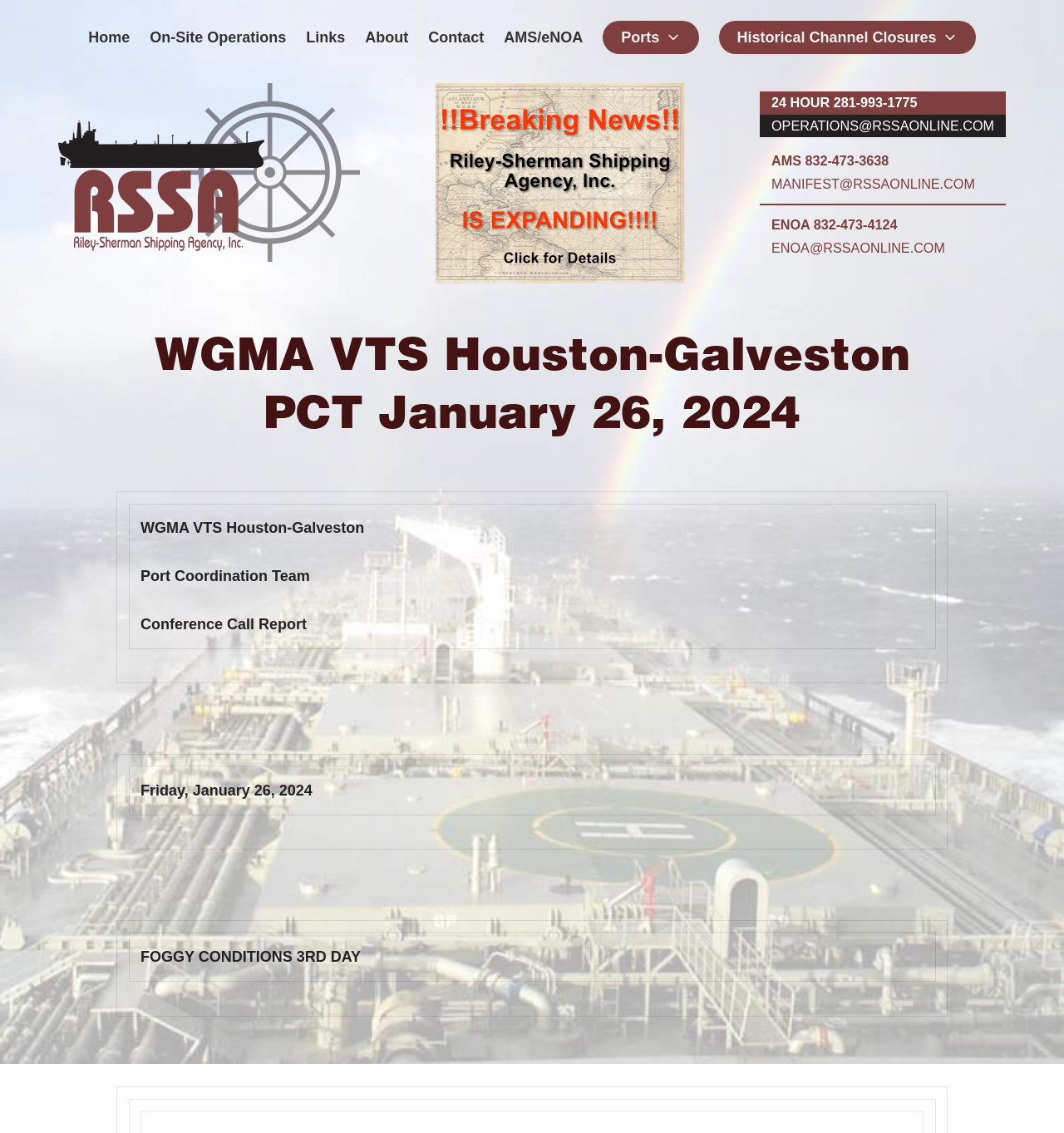Provide an in-depth caption for the contents of the webpage.

The webpage is about the WGMA VTS Houston-Galveston PCT Conference Call Report on January 26, 2024. At the top, there is a navigation menu with 8 links: Home, On-Site Operations, Links, About, Contact, AMS/eNOA, Ports, and Historical Channel Closures. Below the navigation menu, there are two empty links.

The main content of the webpage is divided into sections. The first section is the Hero Section, which takes up most of the page. It contains a heading with the title "WGMA VTS Houston-Galveston PCT January 26, 2024" and a table with three rows. The first row contains the title "WGMA VTS Houston-Galveston Port Coordination Team Conference Call Report". The second row contains the date "Friday, January 26, 2024". The third row contains the text "FOGGY CONDITIONS 3RD DAY".

There are also four links on the right side of the page, which appear to be contact information: a phone number, an email address, another phone number, and another email address.

Overall, the webpage appears to be a report or summary of a conference call, with some basic navigation and contact information.